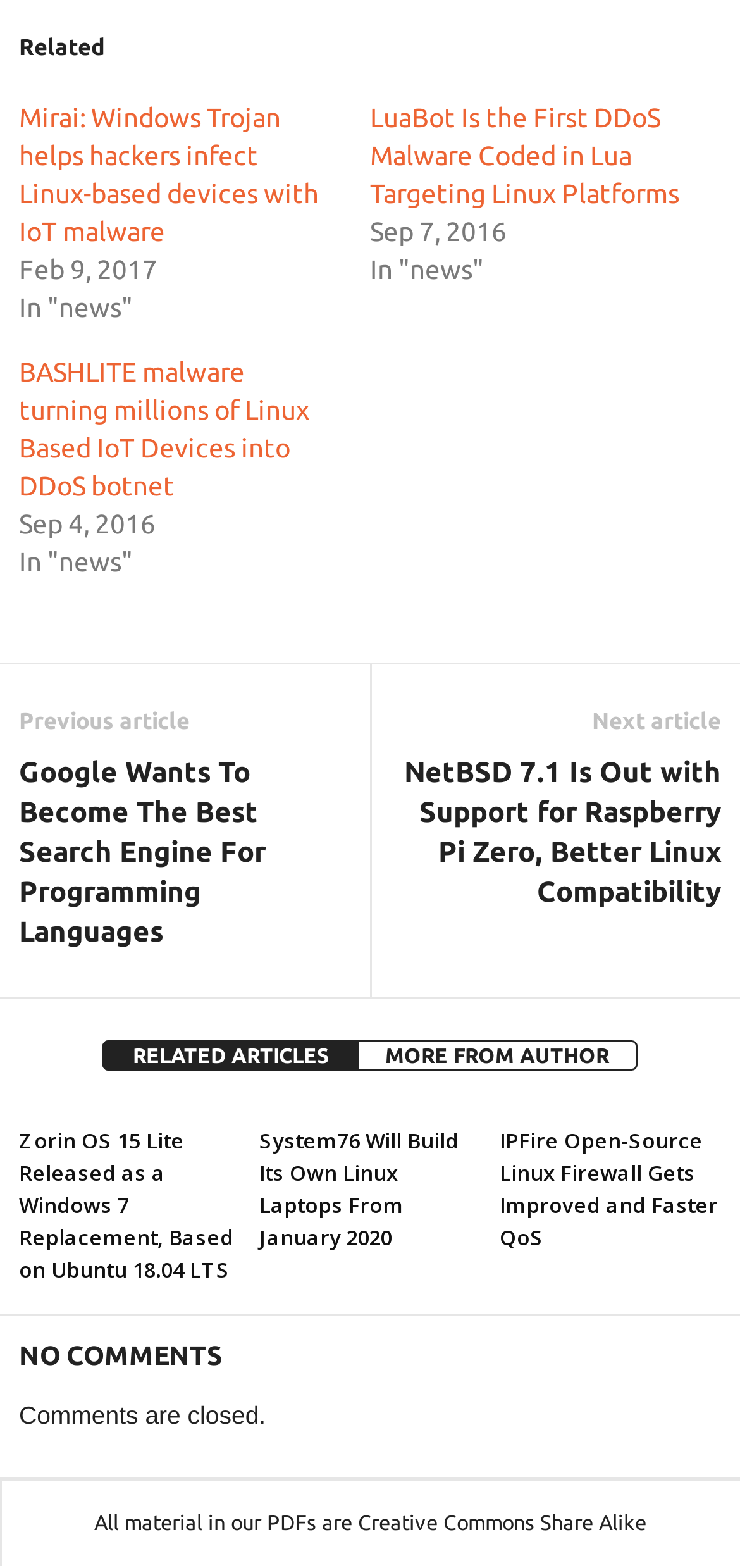Please provide a comprehensive response to the question based on the details in the image: What is the date of the first news article?

I found the date of the first news article by looking at the time element associated with the first link, which is 'Feb 9, 2017'.